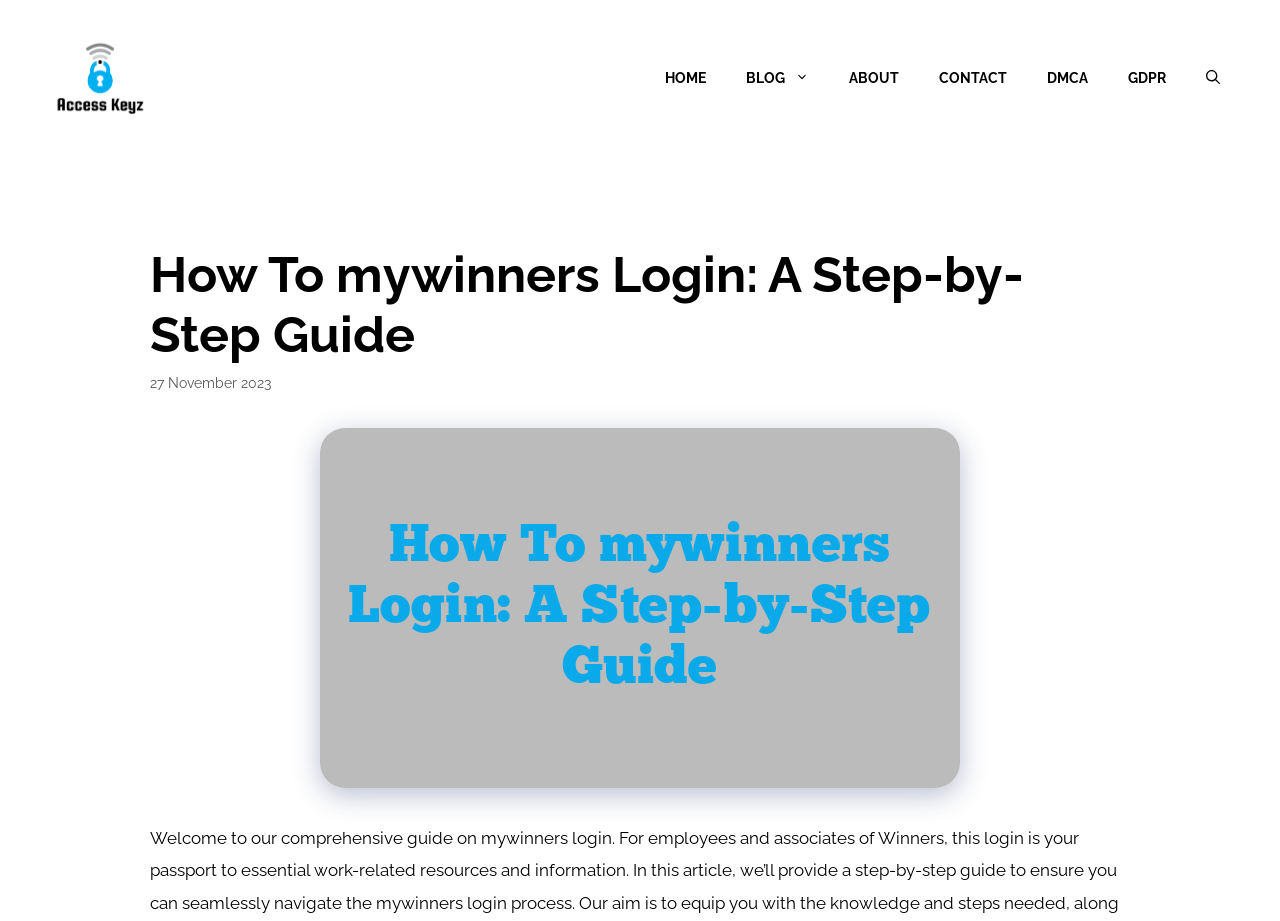Extract the bounding box for the UI element that matches this description: "aria-label="Open Search Bar"".

[0.927, 0.052, 0.969, 0.117]